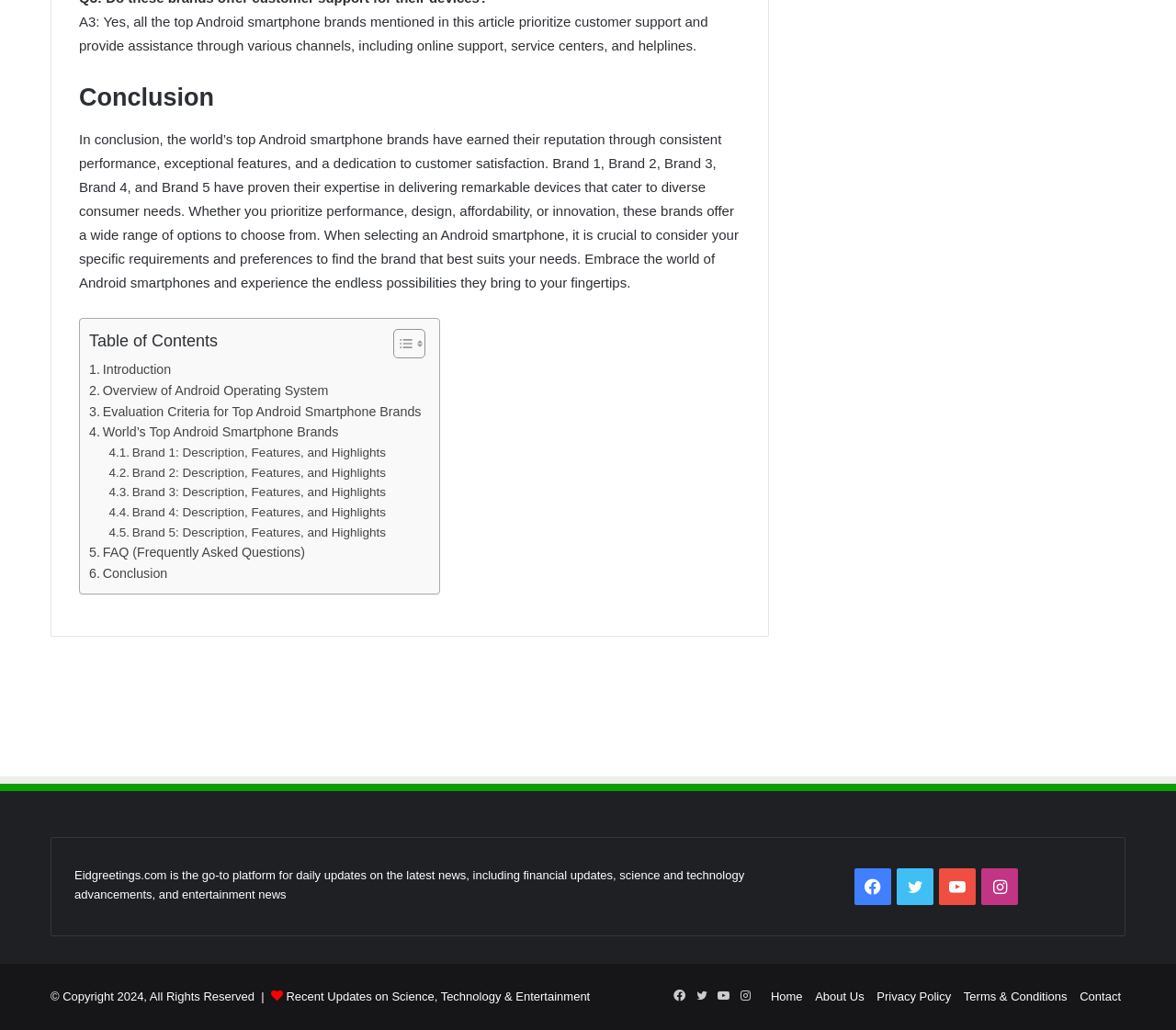Determine the coordinates of the bounding box for the clickable area needed to execute this instruction: "Go to Introduction".

[0.076, 0.349, 0.145, 0.369]